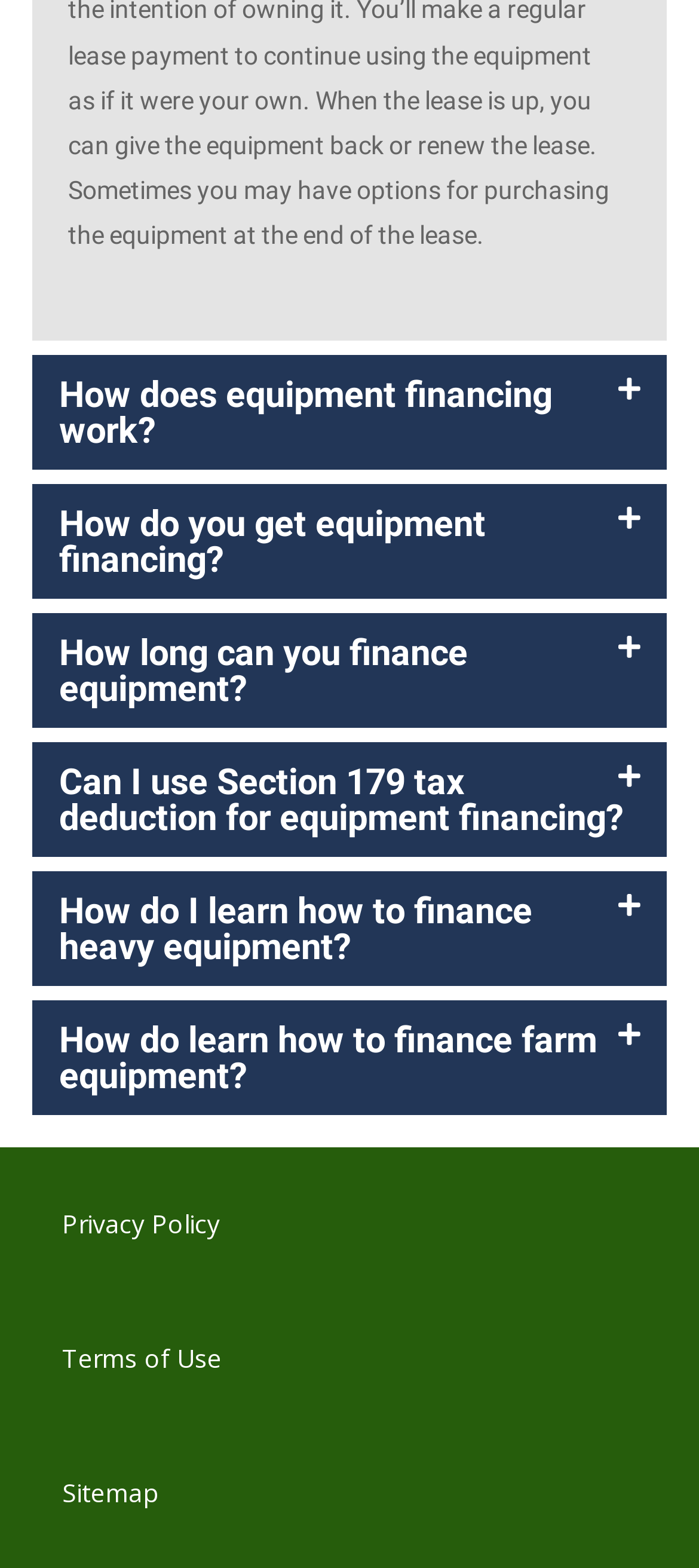Can you provide the bounding box coordinates for the element that should be clicked to implement the instruction: "Learn about 'How long can you finance equipment?'"?

[0.046, 0.391, 0.954, 0.464]